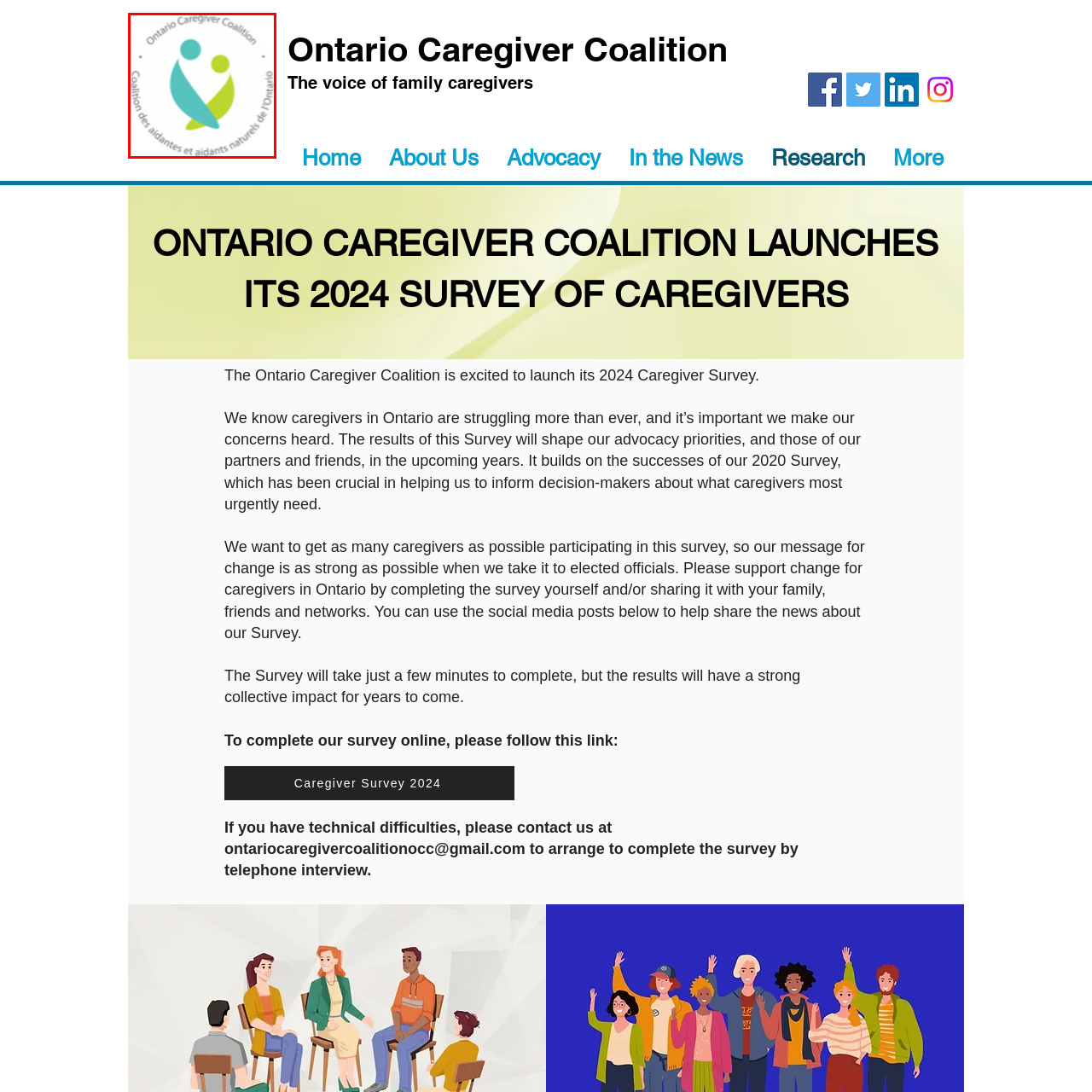What do the two stylized figures in the logo represent?  
Observe the image highlighted by the red bounding box and supply a detailed response derived from the visual information in the image.

The two stylized figures in blue and green colors within the logo symbolize caregivers, which is in line with the organization's mission to support and advocate for family caregivers in Ontario.